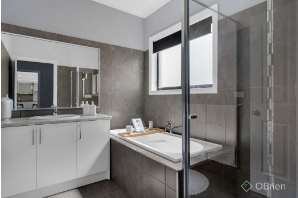Explain the image in detail, mentioning the main subjects and background elements.

This image showcases a modern bathroom featuring a sleek and functional design. The room is characterized by neutral grey tiles on the walls and floor, complemented by white cabinetry that enhances the sense of space and brightness. To the left, there is a stylish, well-lit mirror above a sink area, presenting a clean and organized look.

The centerpiece of the bathroom is a contemporary bathtub situated next to a shower cubicle, which is enclosed in glass for a seamless appearance. Natural light streams in through a window with a chic black roller blind, adding to the ambiance. On the bathtub's edge, a beautifully arranged wooden tray holds a few small items, creating a tranquil environment perfect for relaxation.

Overall, the bathroom embodies a sophisticated blend of comfort and luxury, making it an inviting retreat.